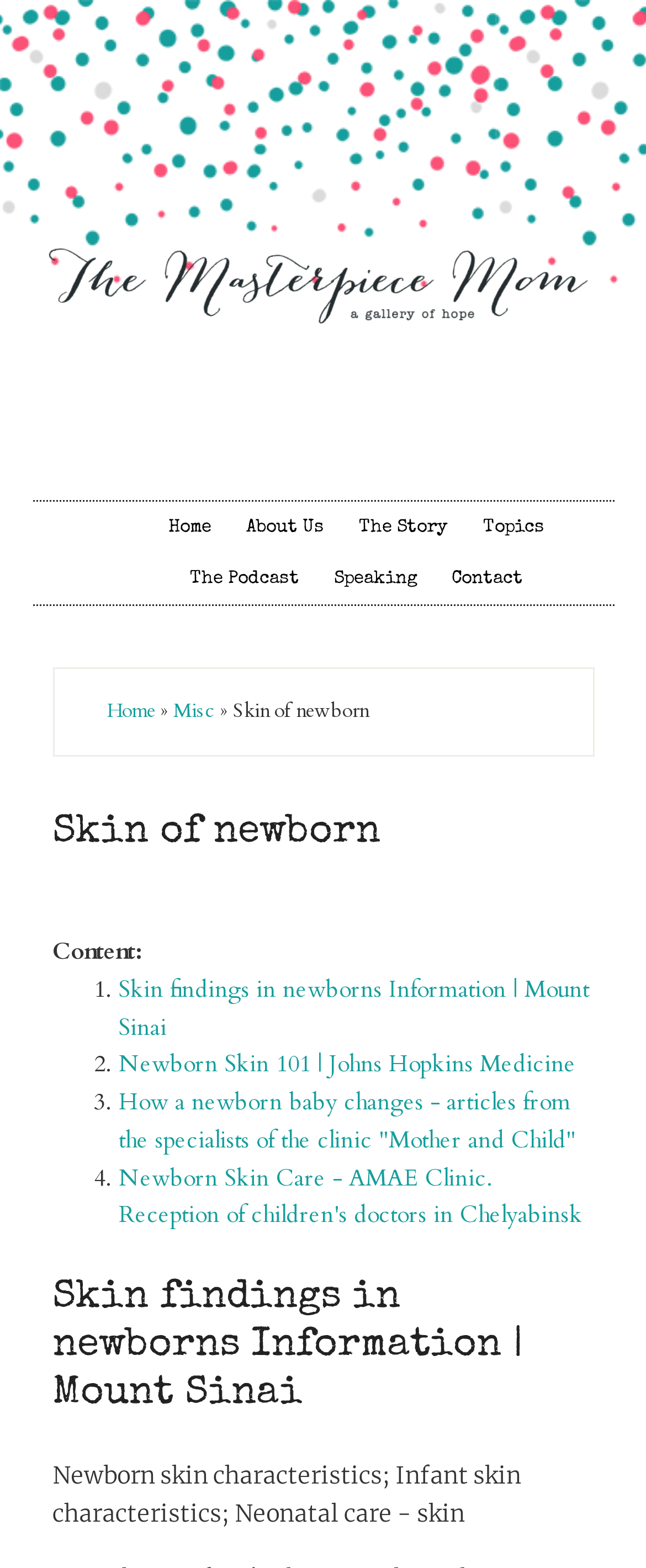Identify the bounding box coordinates of the region I need to click to complete this instruction: "Learn about Ancient Egypt".

None